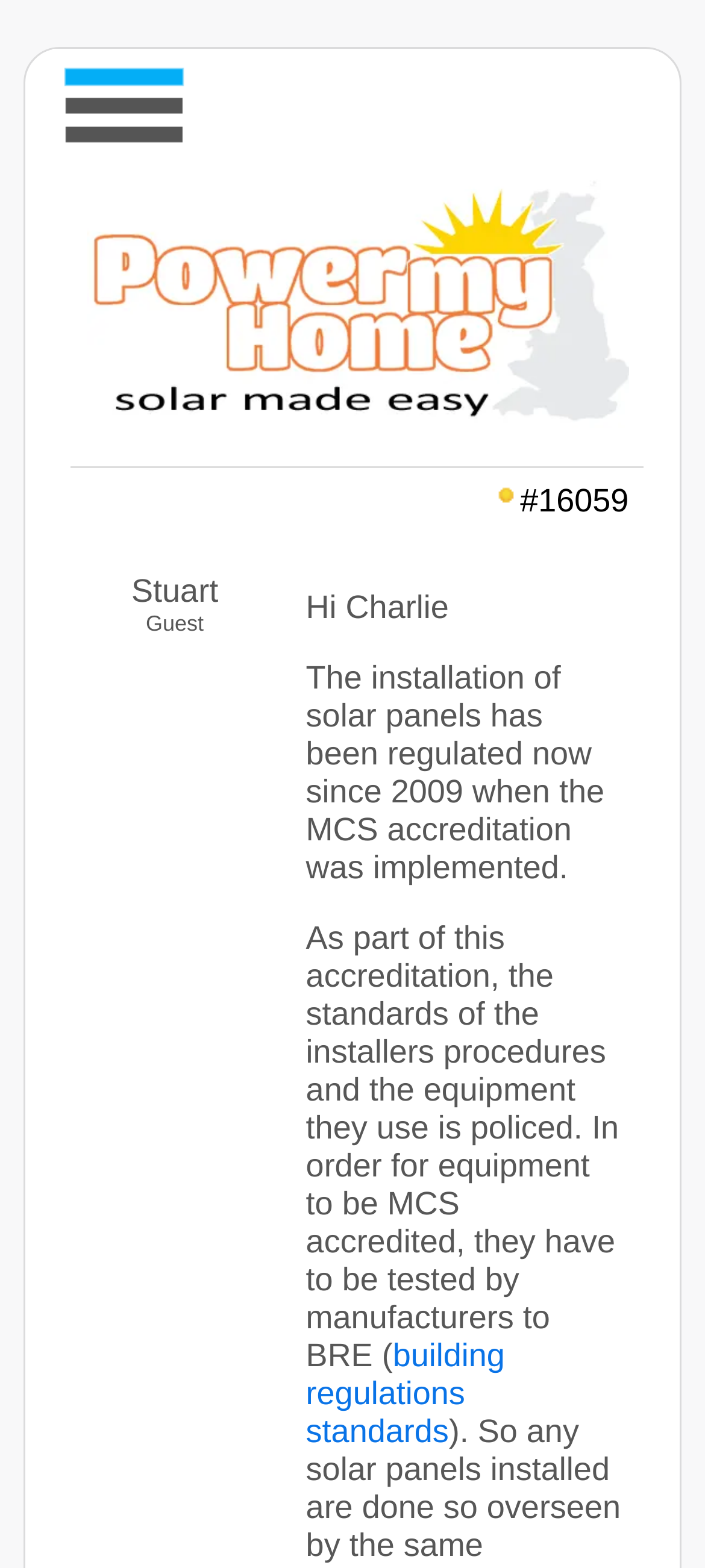Please look at the image and answer the question with a detailed explanation: What is the topic of the webpage?

Based on the images and text on the webpage, it appears to be discussing solar panels, specifically the installation and regulation of solar panels in the UK.